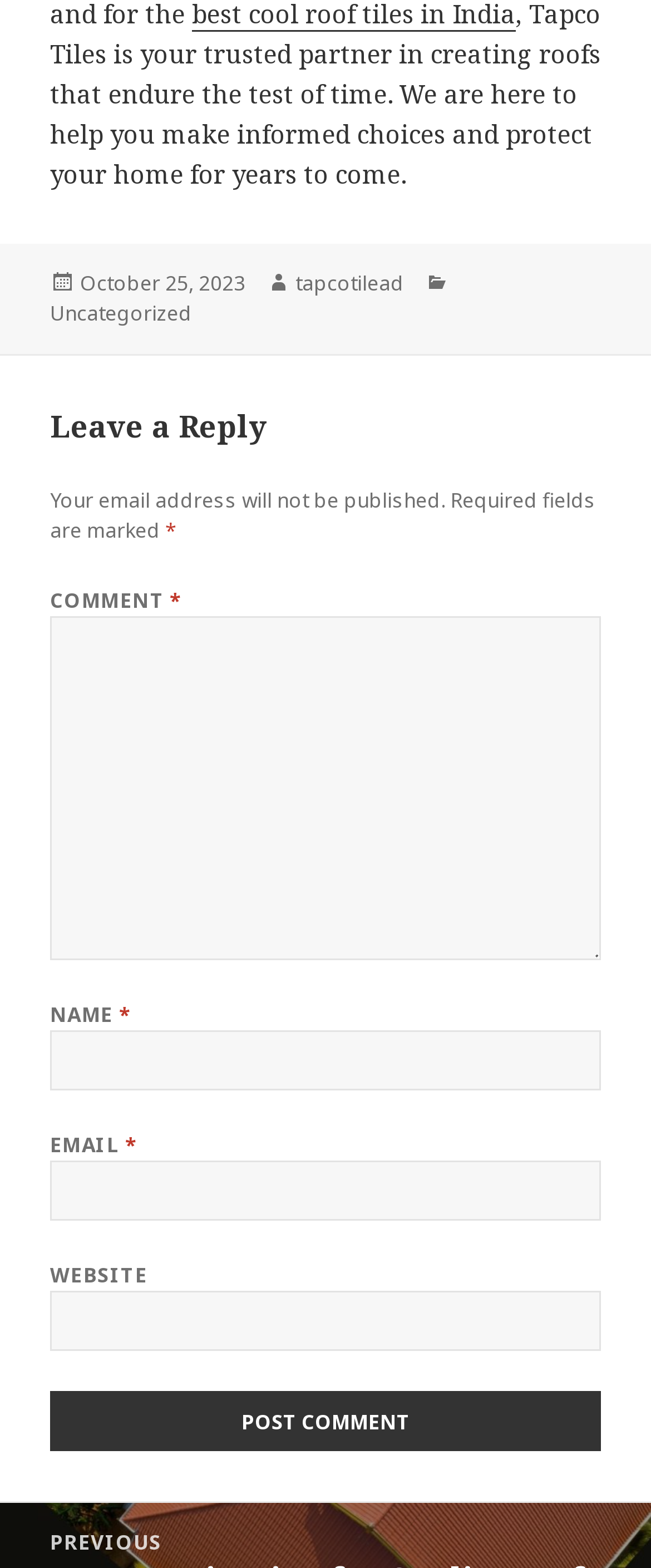Locate the UI element described by parent_node: EMAIL * aria-describedby="email-notes" name="email" and provide its bounding box coordinates. Use the format (top-left x, top-left y, bottom-right x, bottom-right y) with all values as floating point numbers between 0 and 1.

[0.077, 0.74, 0.923, 0.779]